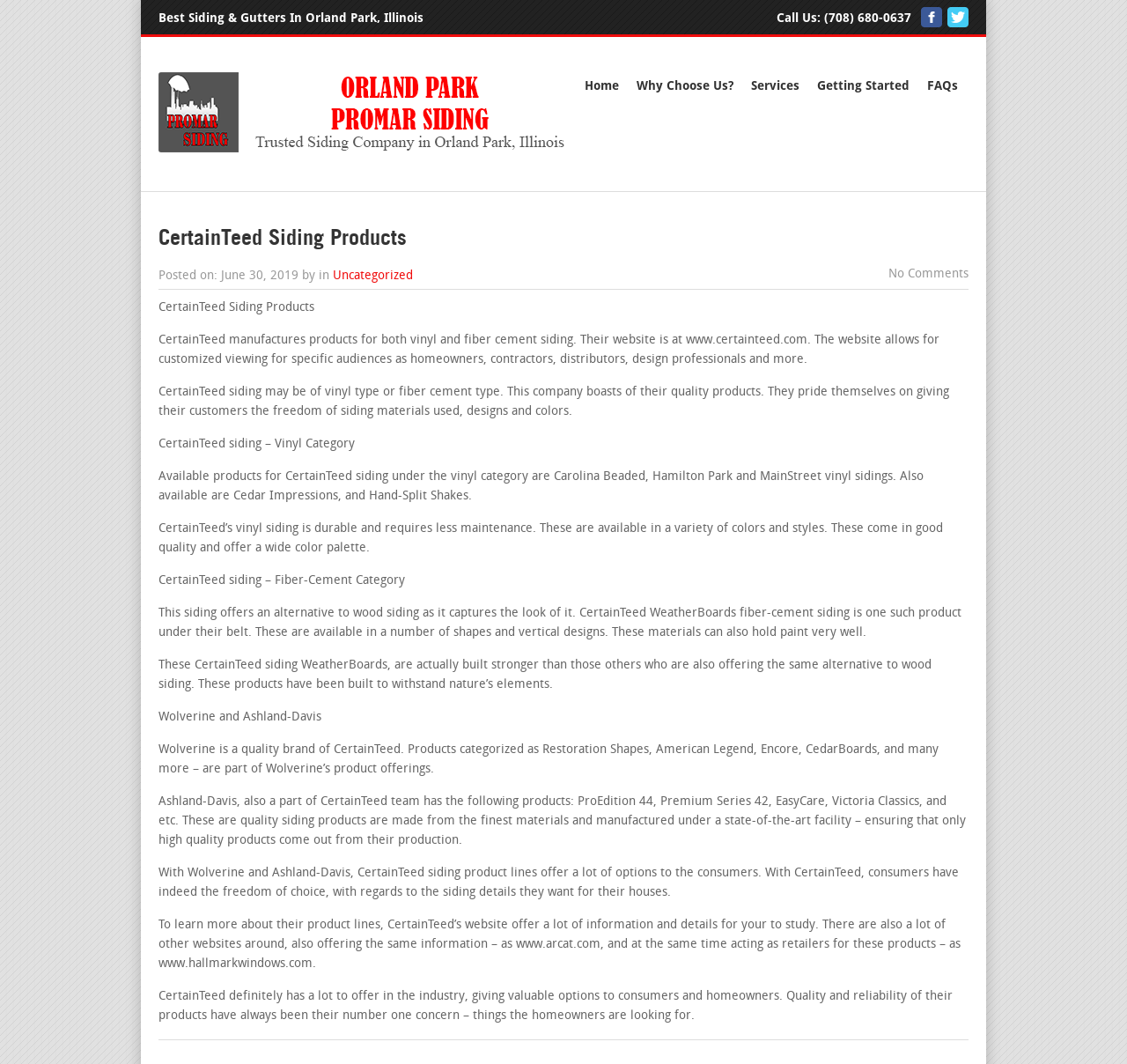Find and provide the bounding box coordinates for the UI element described with: "Why Choose Us?".

[0.559, 0.068, 0.657, 0.094]